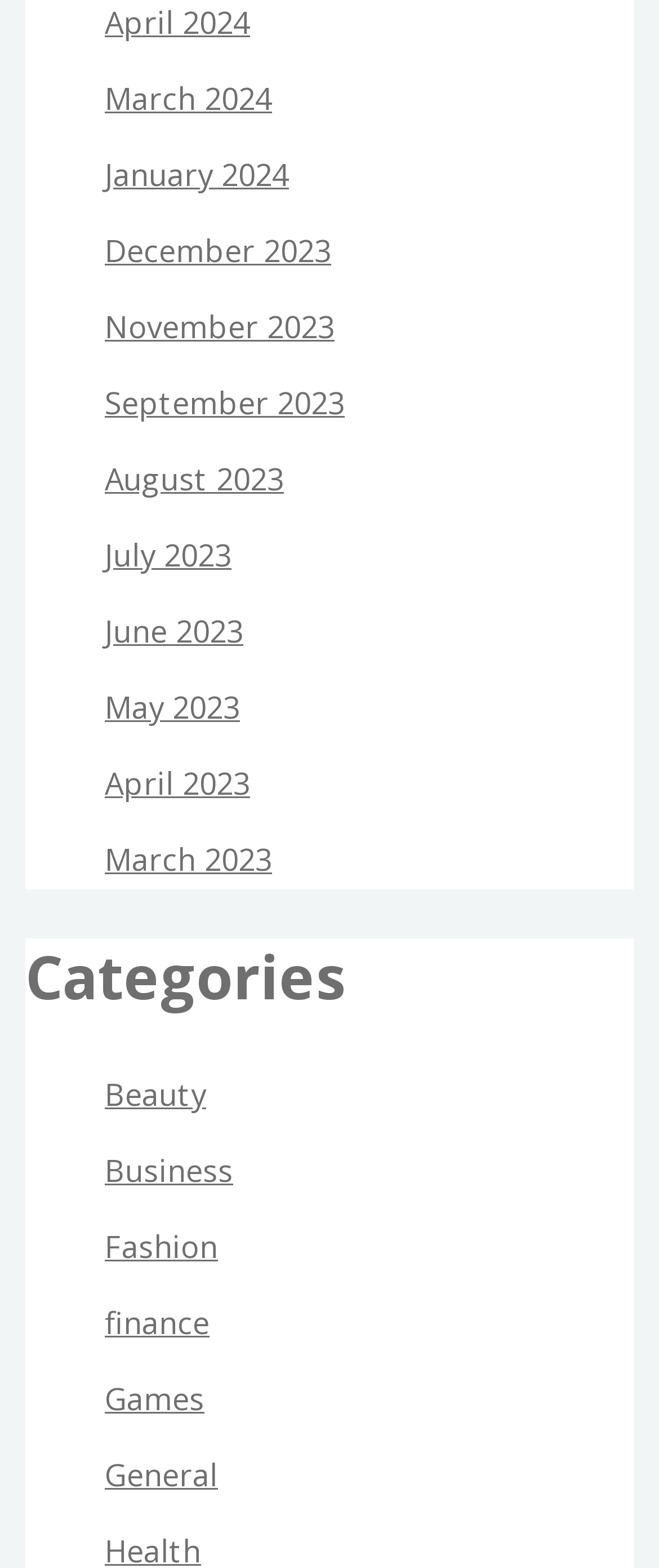Bounding box coordinates should be in the format (top-left x, top-left y, bottom-right x, bottom-right y) and all values should be floating point numbers between 0 and 1. Determine the bounding box coordinate for the UI element described as: 2014-03-042019-11-11

None